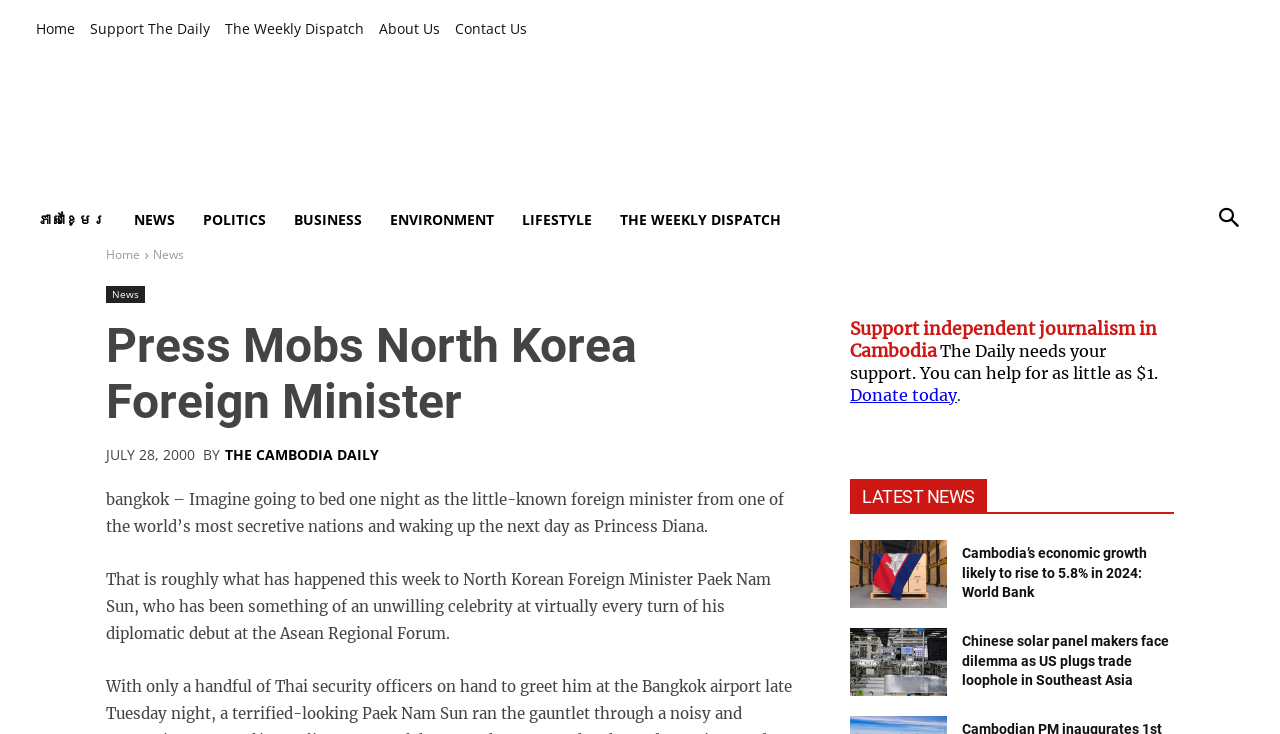Identify the bounding box coordinates of the clickable region to carry out the given instruction: "read latest news about Cambodia’s economic growth".

[0.664, 0.735, 0.74, 0.828]